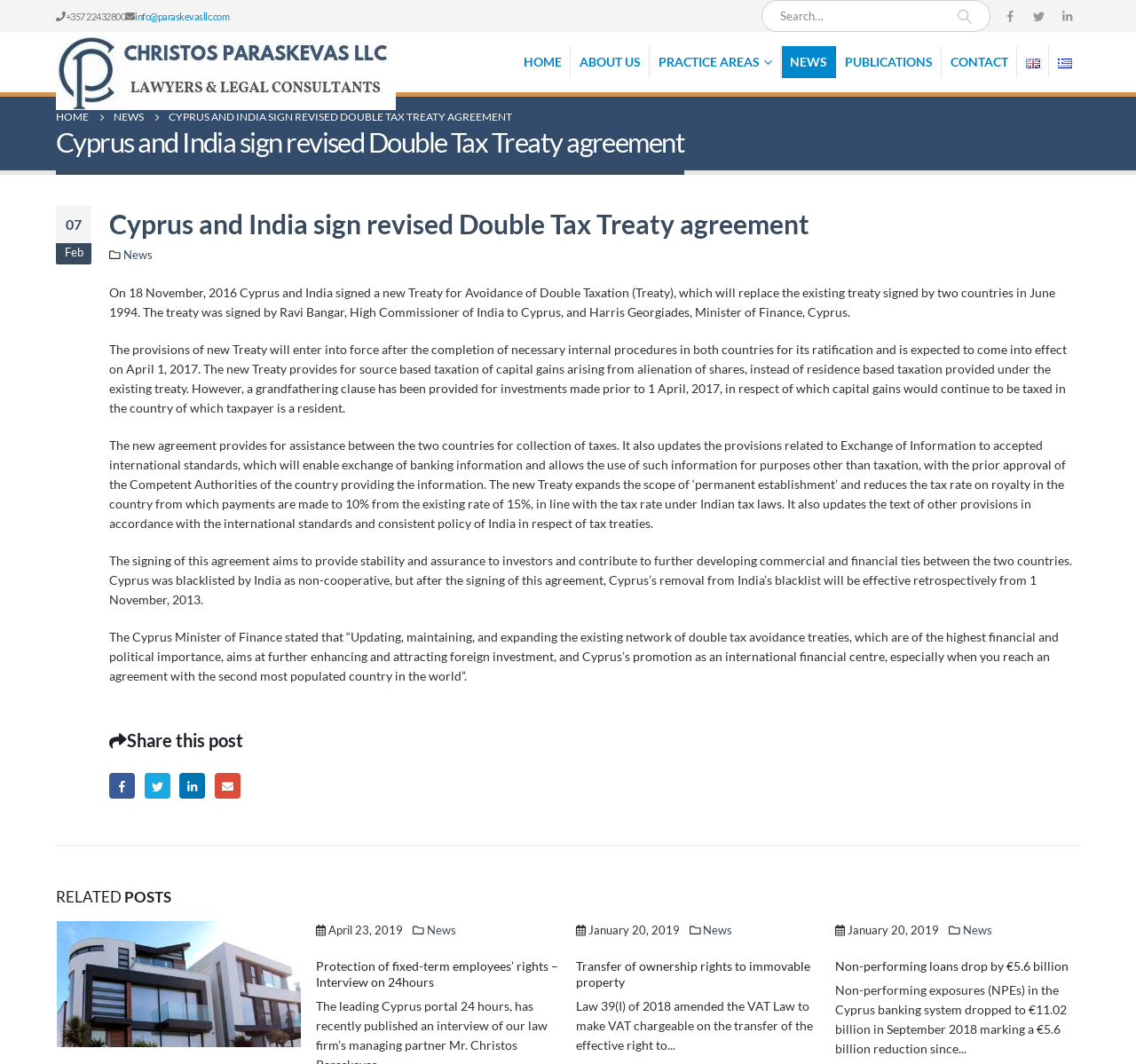Refer to the image and provide an in-depth answer to the question: 
What is the date of the latest news article?

I found the latest news article by looking at the article element, and then I saw the date '07 Feb' which is the date of the latest news article.